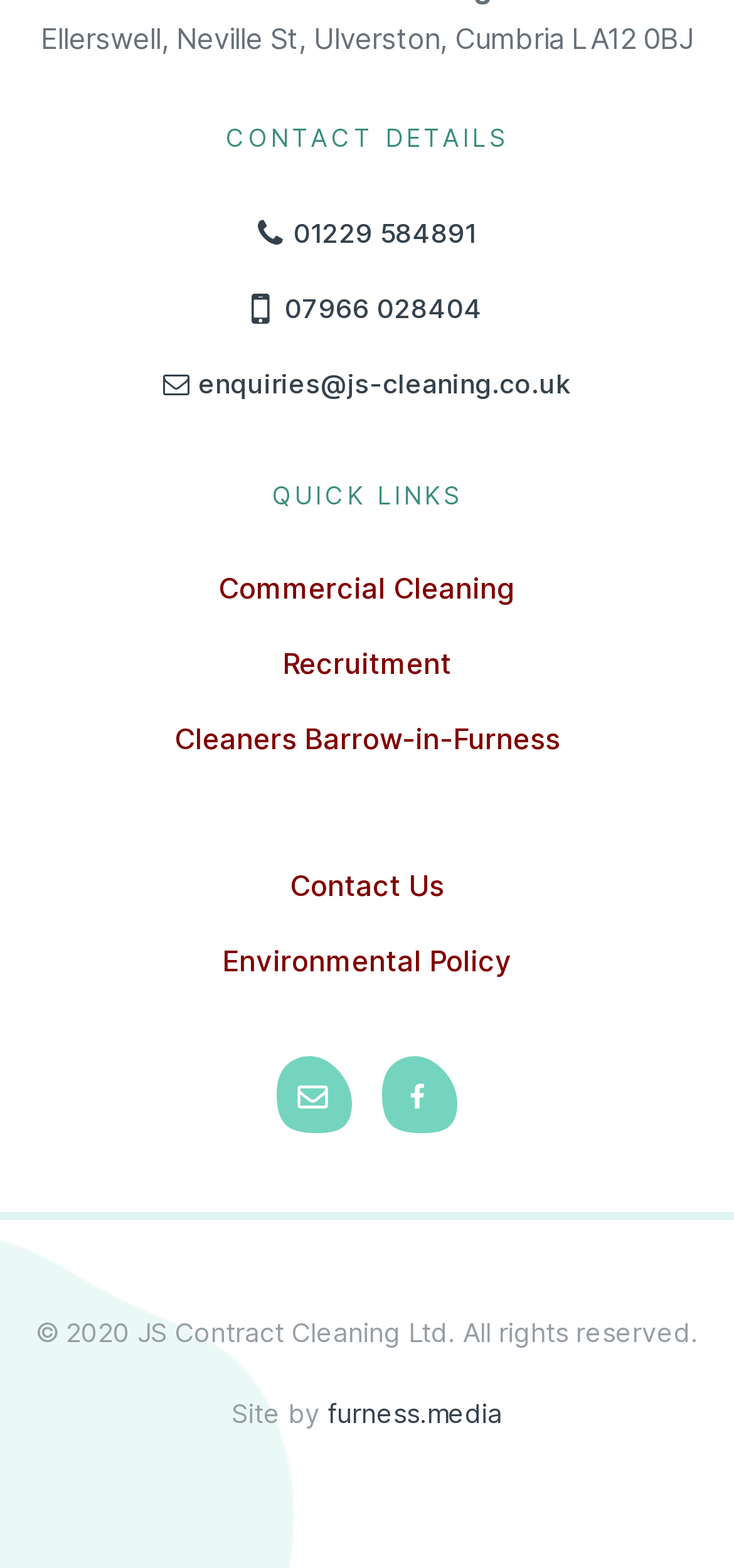Utilize the information from the image to answer the question in detail:
What is the phone number for enquiries?

The phone number for enquiries is found in the link element under the 'CONTACT DETAILS' heading, which is '01229 584891'.